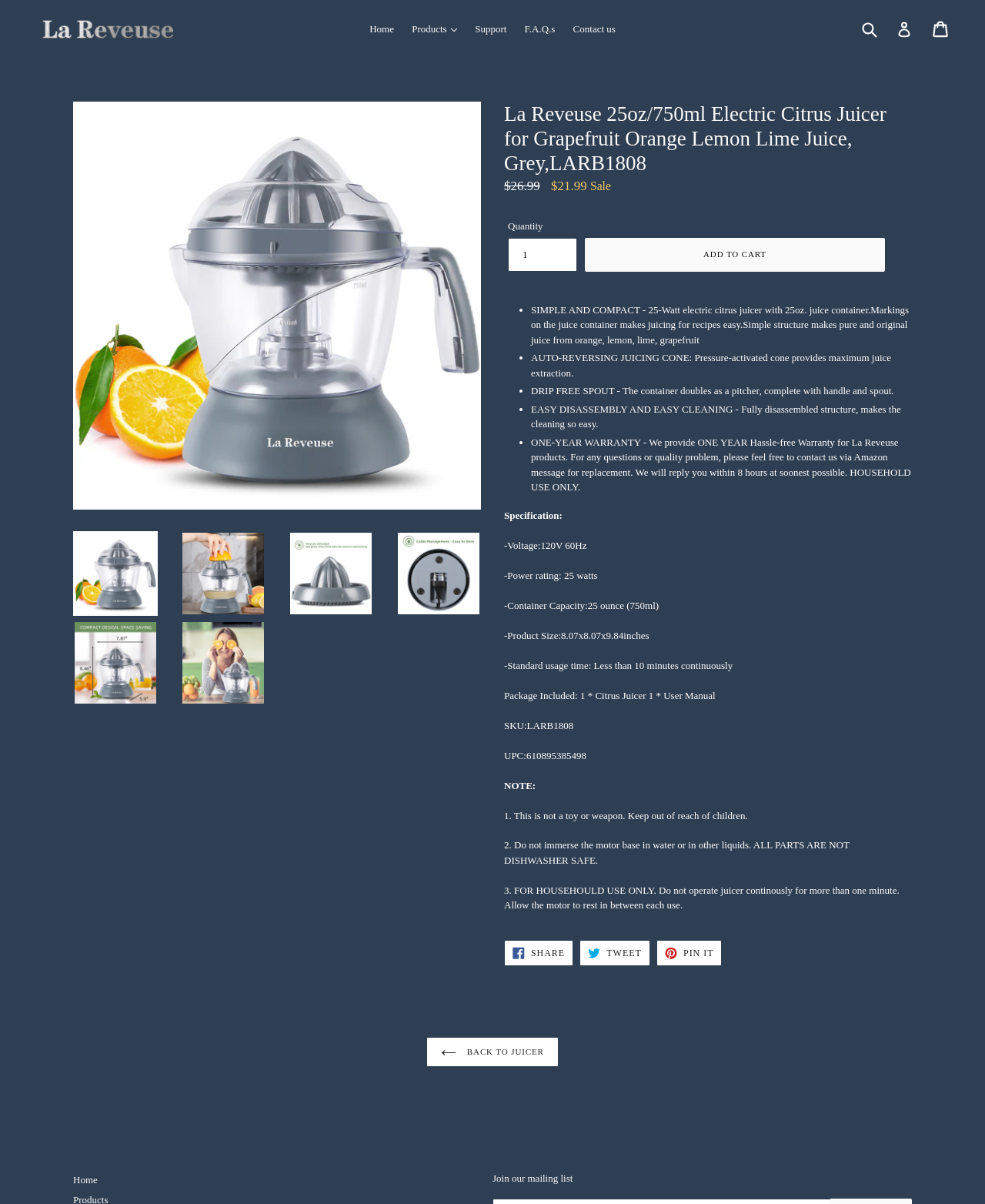Please identify the bounding box coordinates of where to click in order to follow the instruction: "Share the product on Facebook".

[0.512, 0.781, 0.582, 0.802]